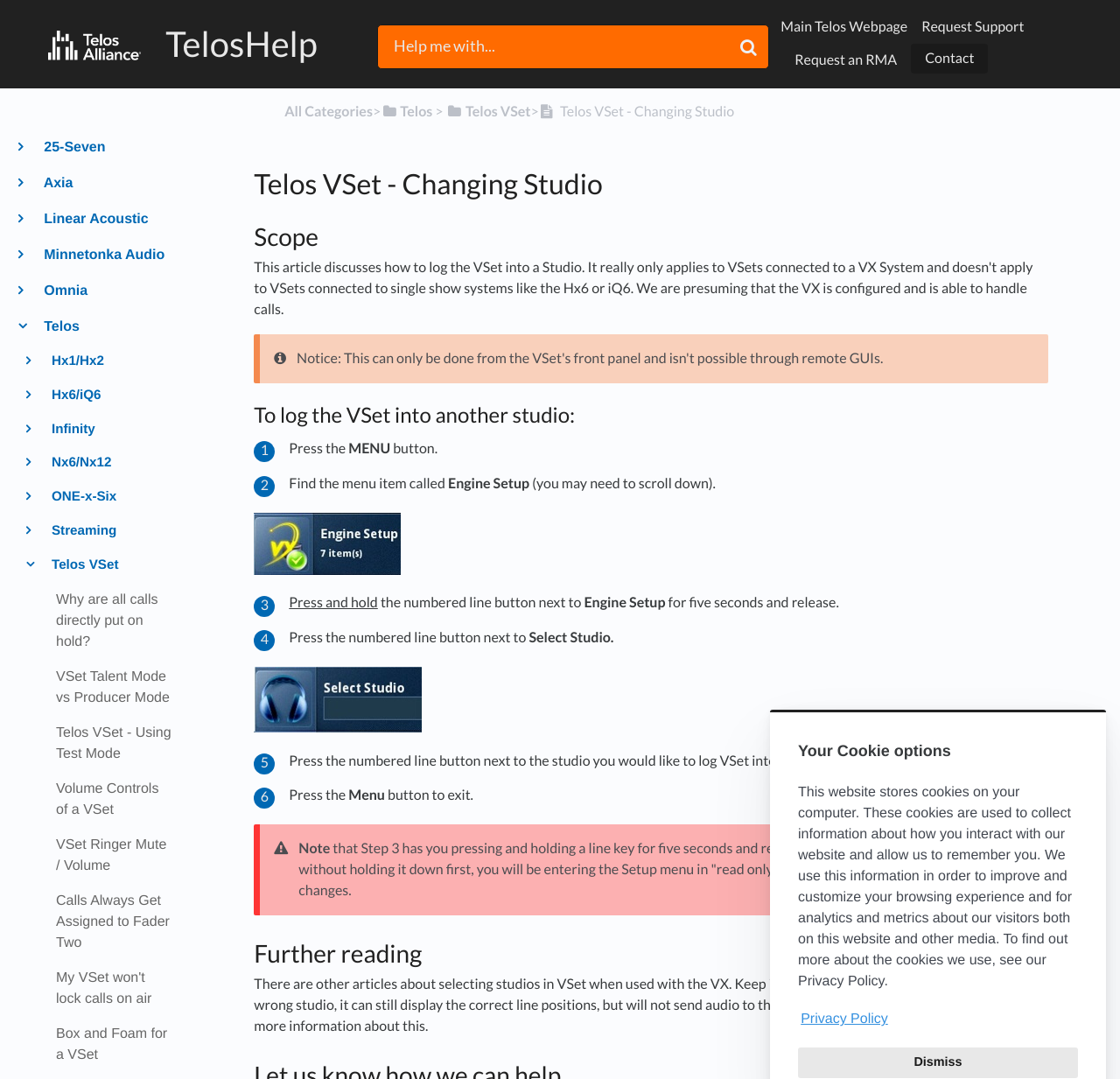Give a detailed explanation of the elements present on the webpage.

This webpage is about Telos VSet, a product from Telos, and it provides instructions on how to log the VSet into another studio. The page has a navigation menu at the top with links to different categories, including TelosHelp, Main Telos Webpage, Request Support, Request an RMA, and Contact. There is also a search bar in the top middle section of the page.

Below the navigation menu, there is a section with a cookie policy message, which informs users about the website's cookie usage and provides a link to learn more about it. There are also buttons to dismiss the cookie message or learn more about cookies.

The main content of the page is divided into sections, including Scope, To log the VSet into another studio, and Further reading. The instructions are provided in a step-by-step manner, with headings, paragraphs, and images to illustrate the process. The text is accompanied by screenshots and figures, which show the menu items and buttons to press on the VSet device.

The page also has a section with links to related articles, including "Why are all calls directly put on hold?", "VSet Talent Mode vs Producer Mode", and "Box and Foam for a VSet". There is a heading "Further reading" at the bottom of the page, which suggests that users can find more information about selecting studios in VSet when used with the VX.

Overall, the webpage is informative and provides detailed instructions on how to log the VSet into another studio, with supporting images and links to related articles.